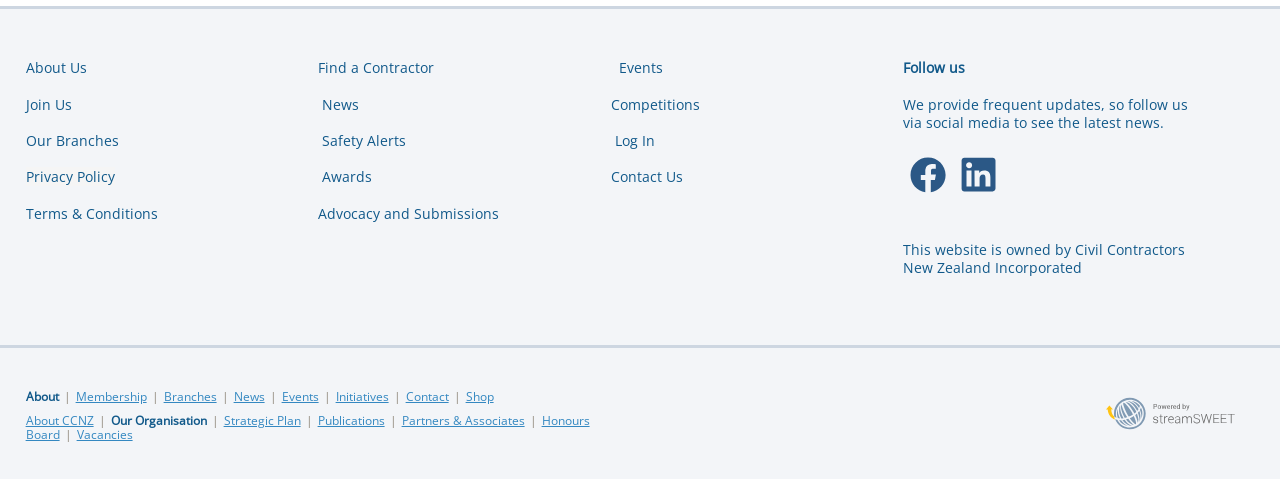Find the bounding box coordinates for the area you need to click to carry out the instruction: "View the archives for June 2024". The coordinates should be four float numbers between 0 and 1, indicated as [left, top, right, bottom].

None